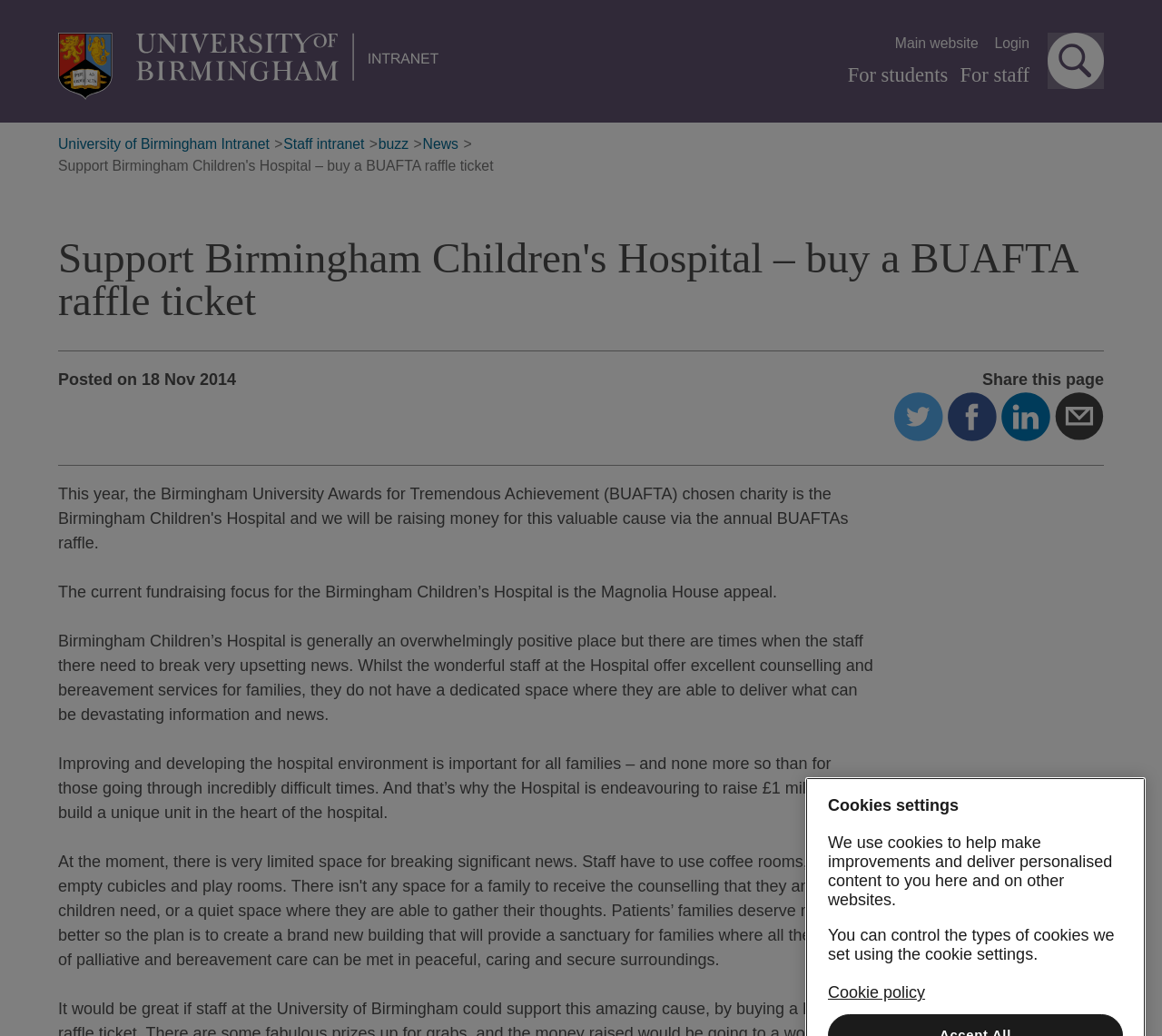Create a detailed narrative of the webpage’s visual and textual elements.

The webpage is about supporting Birmingham Children's Hospital by buying a BUAFTA raffle ticket. At the top, there is a header section with links to the University of Birmingham, Main website, Login, For students, and For staff. A search button is also located at the top right corner.

Below the header, there is a navigation section with breadcrumb links to the University of Birmingham Intranet, Staff intranet, buzz, News, and the current page, "Support Birmingham Children's Hospital – buy a BUAFTA raffle ticket".

The main content of the page is divided into sections. The first section has a heading with the same title as the page, followed by a posted date and a "Share this page" link with options to share on Twitter, Facebook, LinkedIn, and email.

The next section describes the fundraising focus for the Birmingham Children's Hospital, specifically the Magnolia House appeal. It explains the need for a dedicated space for staff to deliver difficult news to families and the hospital's goal to raise £1 million to build a unique unit.

At the bottom of the page, there is a section about cookies settings, with a heading and two paragraphs of text explaining the use of cookies and how to control them. A link to the Cookie policy is also provided.